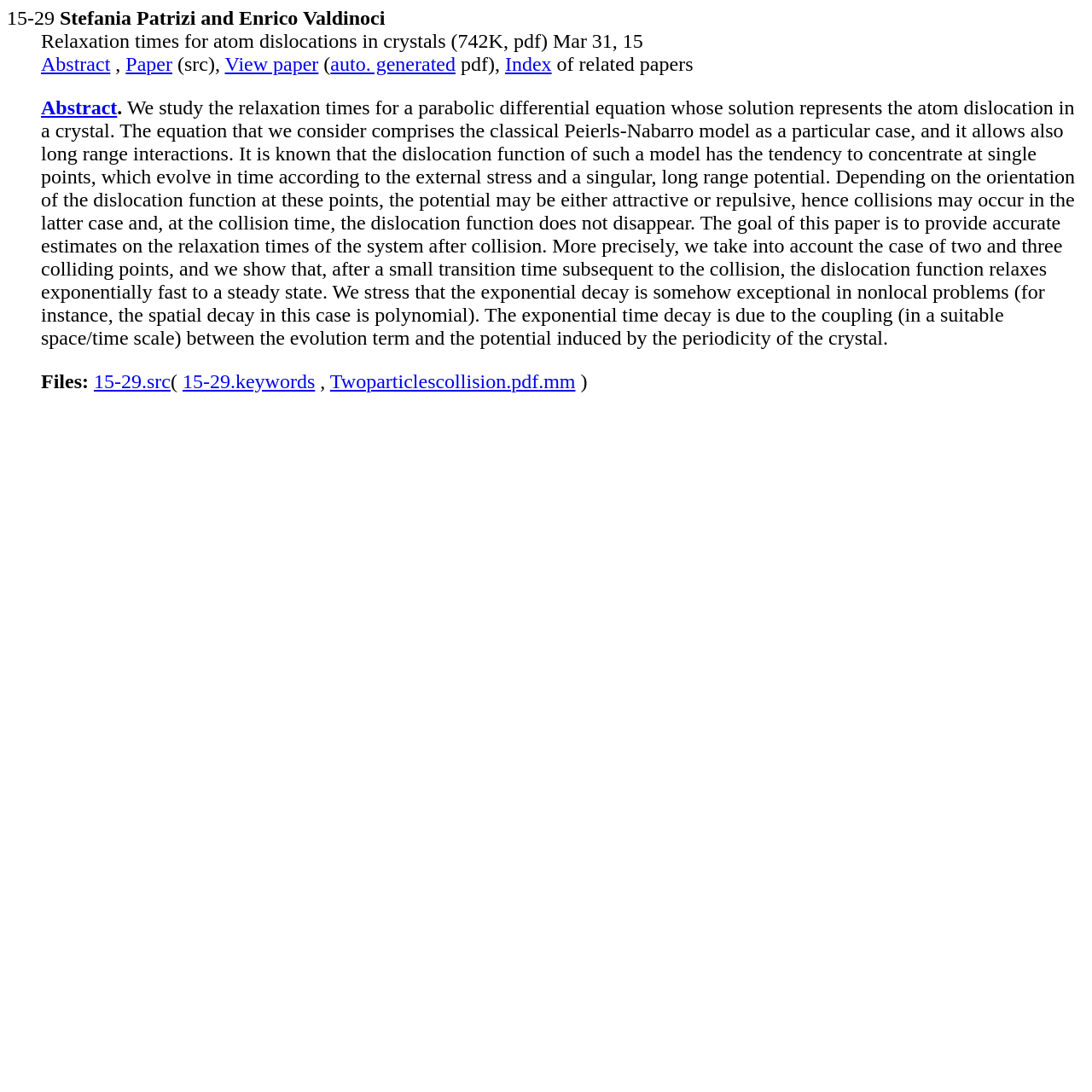Identify the bounding box coordinates for the UI element mentioned here: "15-29.src". Provide the coordinates as four float values between 0 and 1, i.e., [left, top, right, bottom].

[0.086, 0.339, 0.156, 0.359]